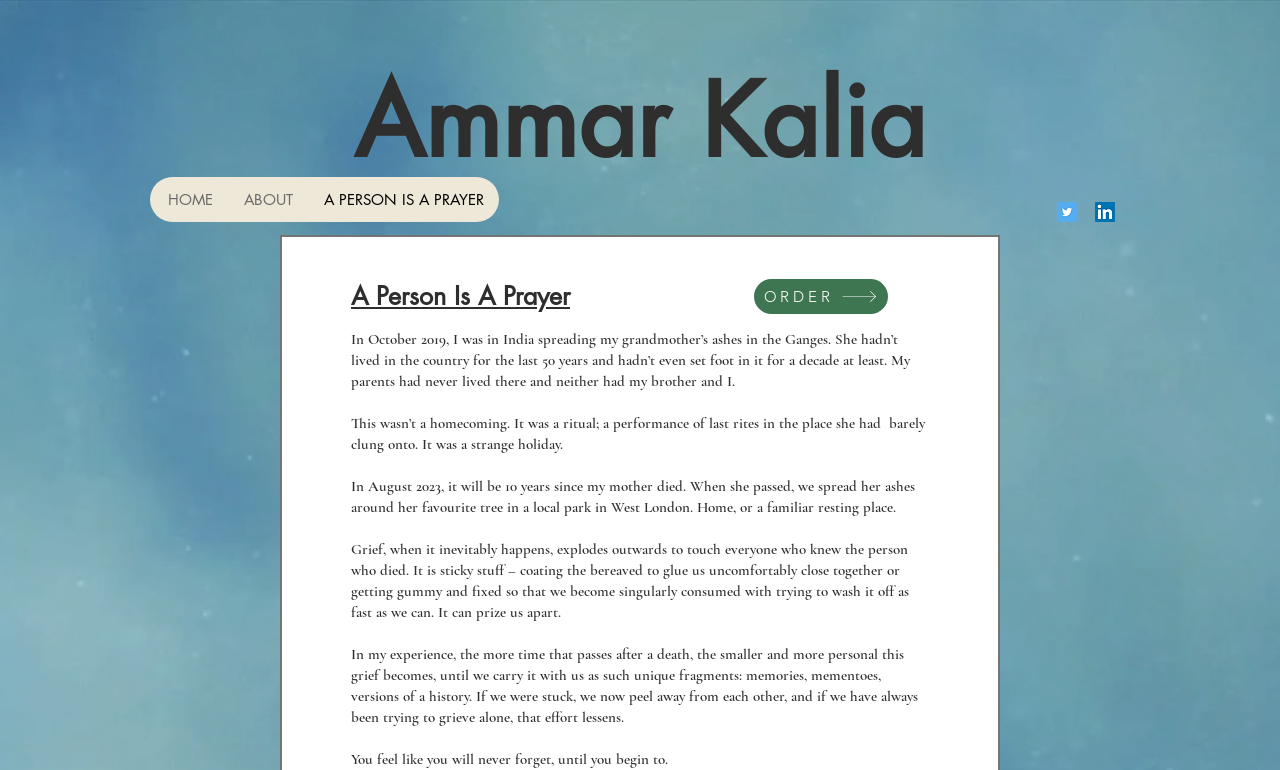What is the event mentioned in the text that occurred in October 2019?
From the screenshot, supply a one-word or short-phrase answer.

Spreading grandmother's ashes in the Ganges